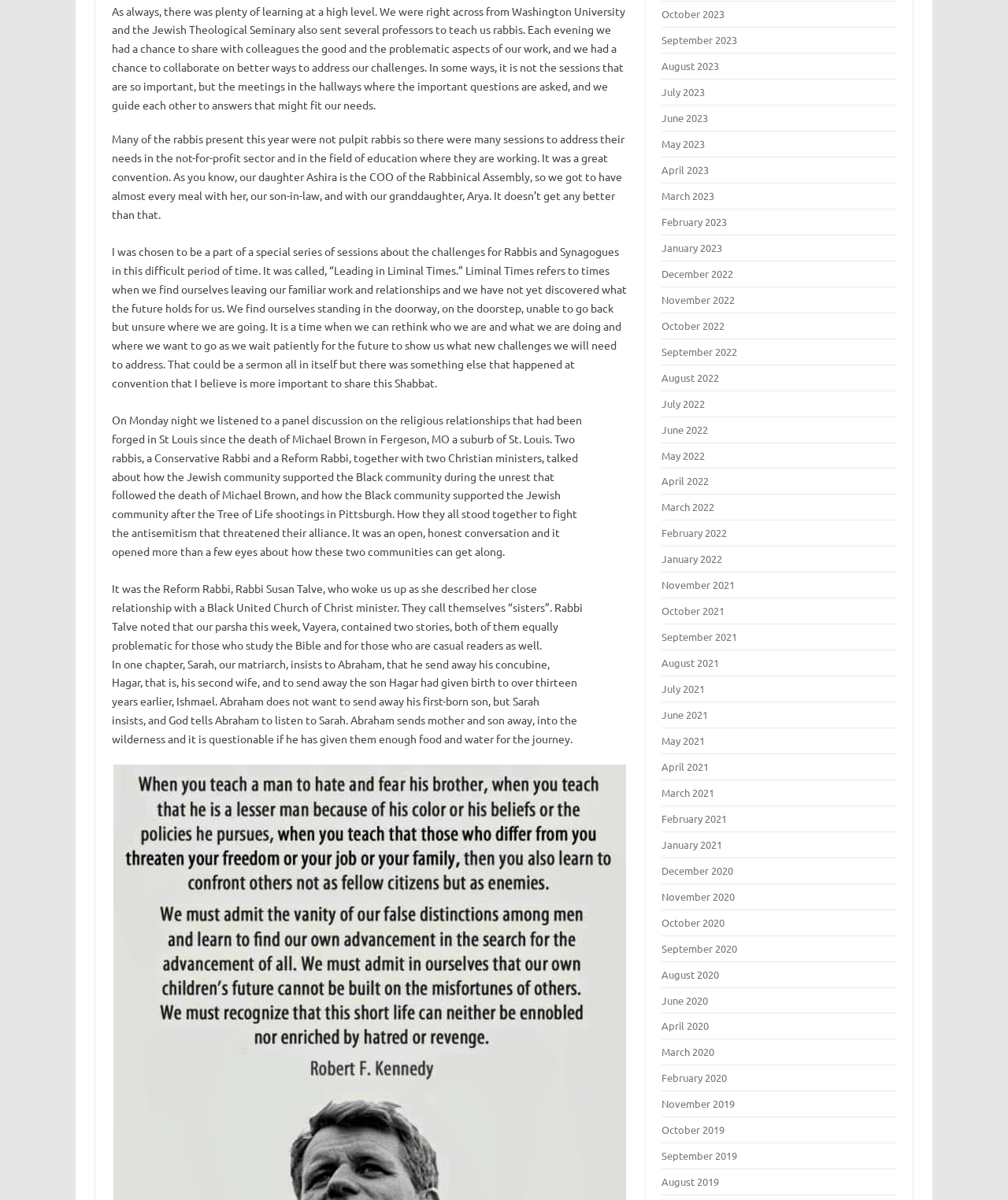What is the name of the daughter mentioned in the text?
Give a one-word or short phrase answer based on the image.

Ashira